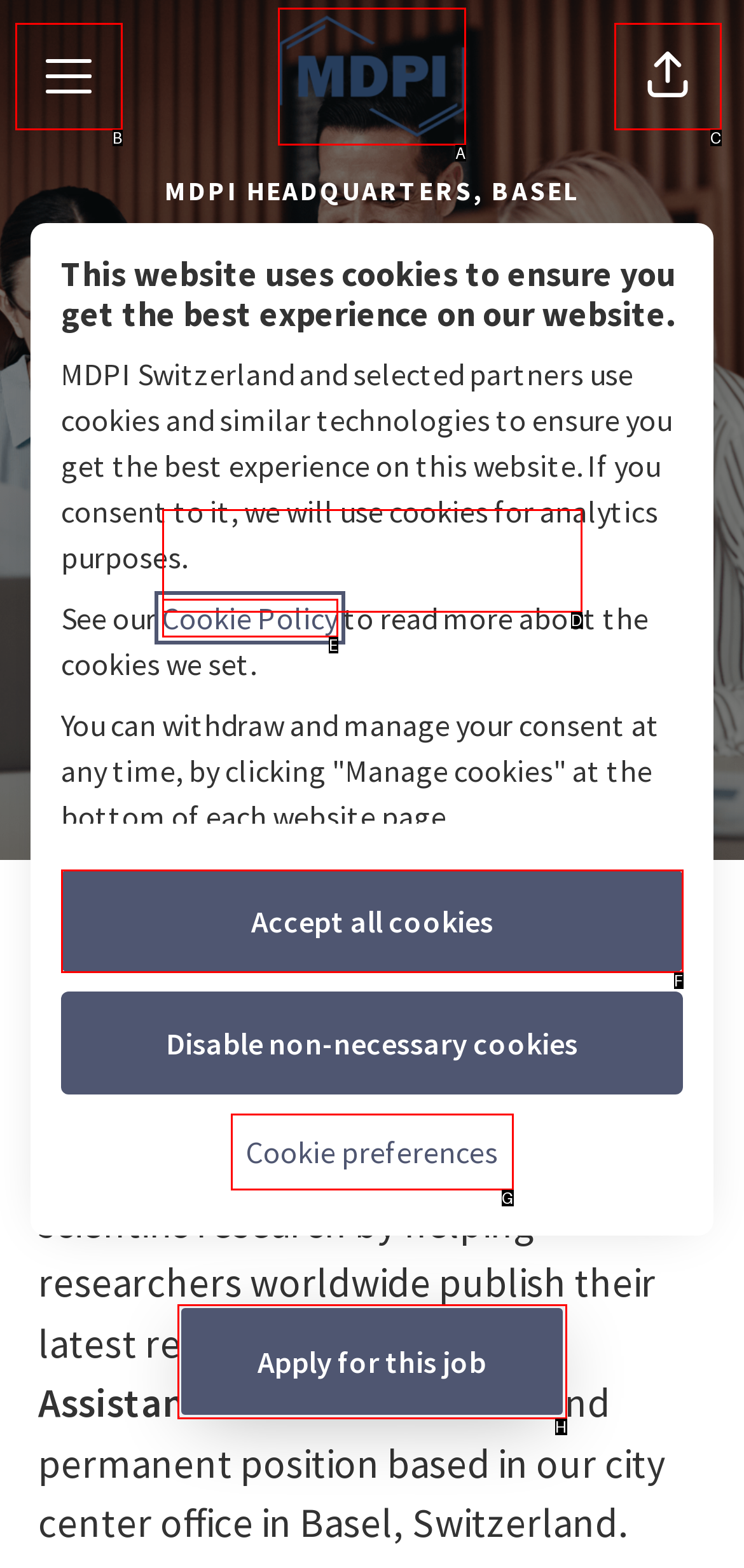Select the letter that aligns with the description: Cookie preferences. Answer with the letter of the selected option directly.

G